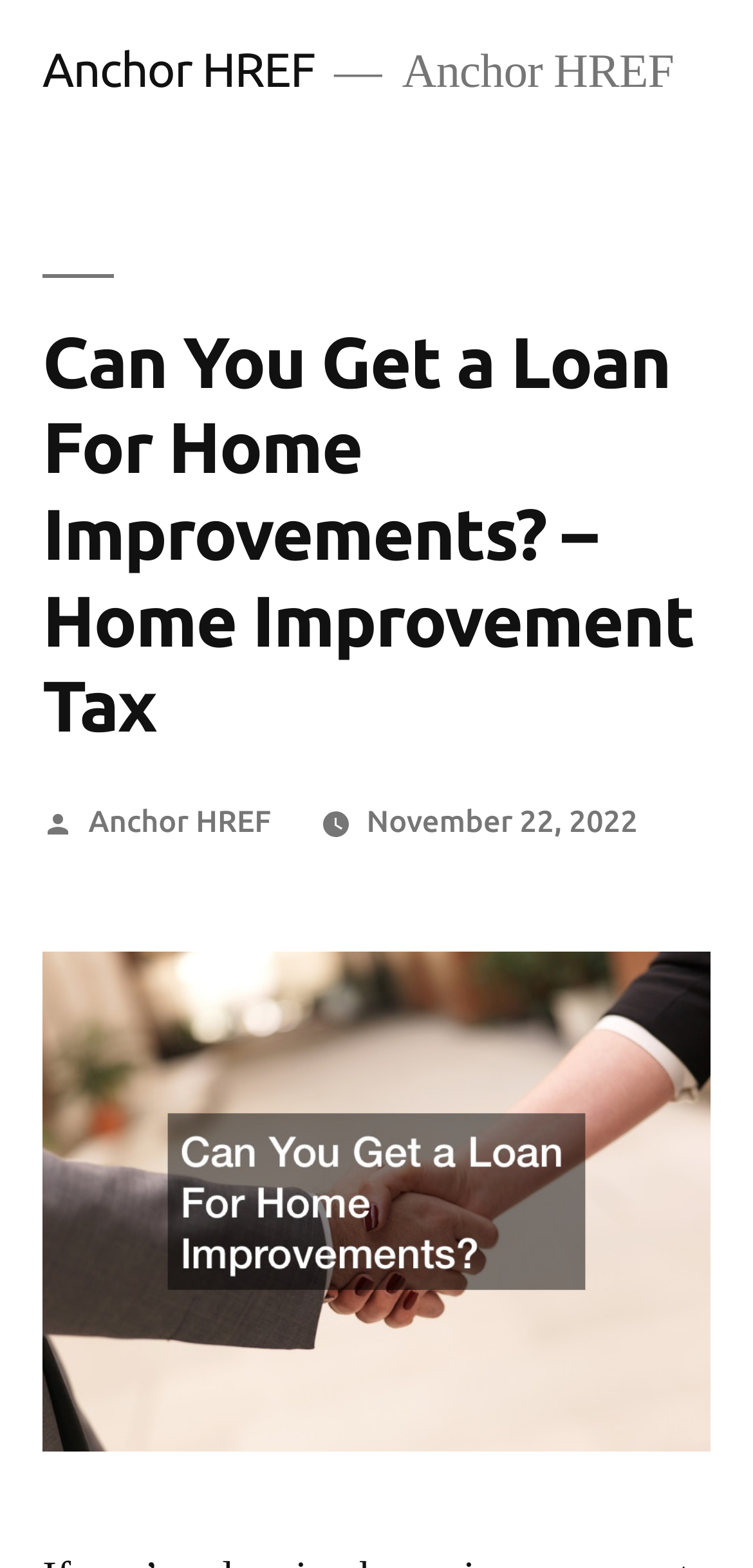Determine the bounding box coordinates of the UI element described by: "November 22, 2022".

[0.487, 0.512, 0.847, 0.534]